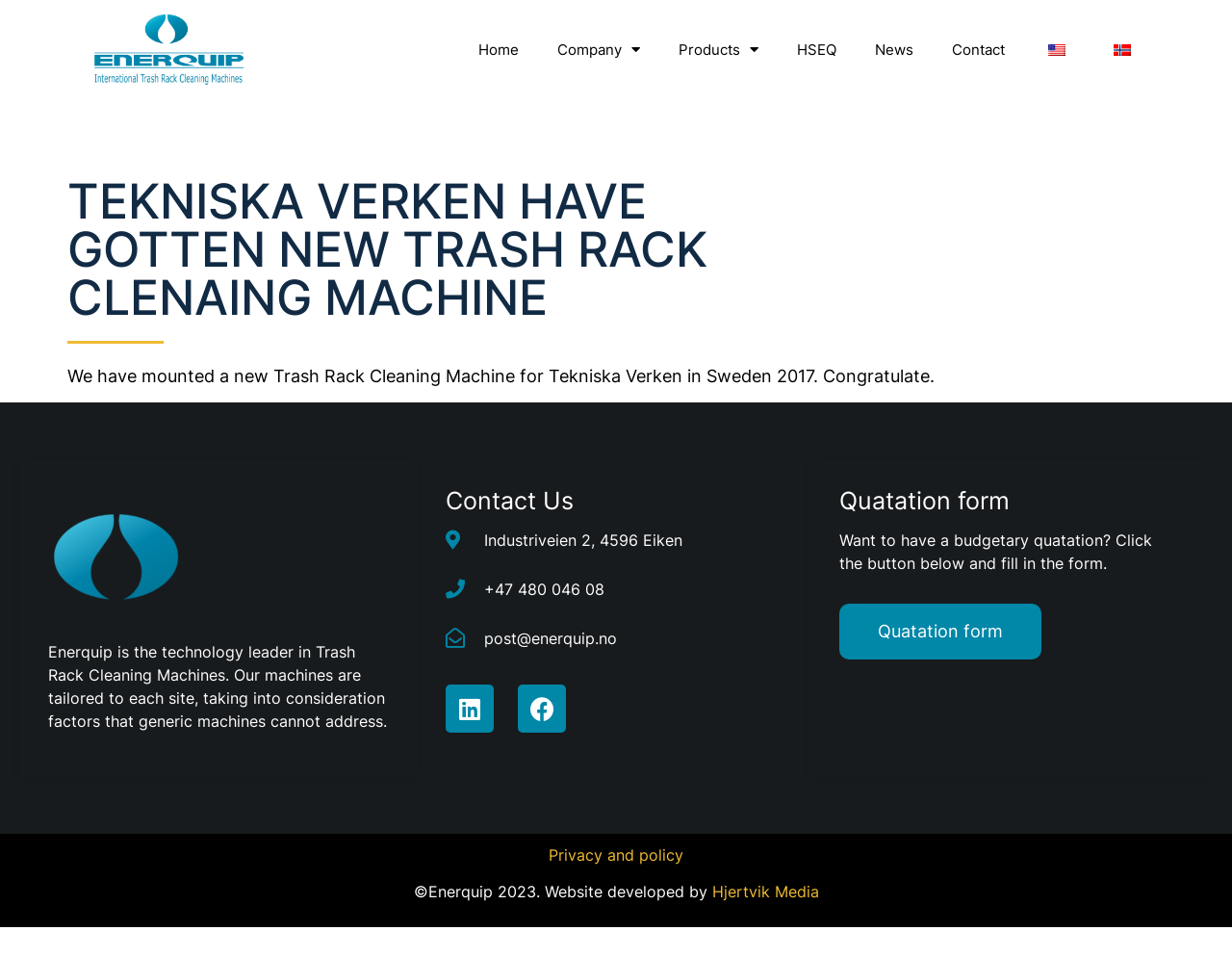Locate the bounding box coordinates of the element that should be clicked to execute the following instruction: "Visit the News page".

[0.695, 0.029, 0.757, 0.075]